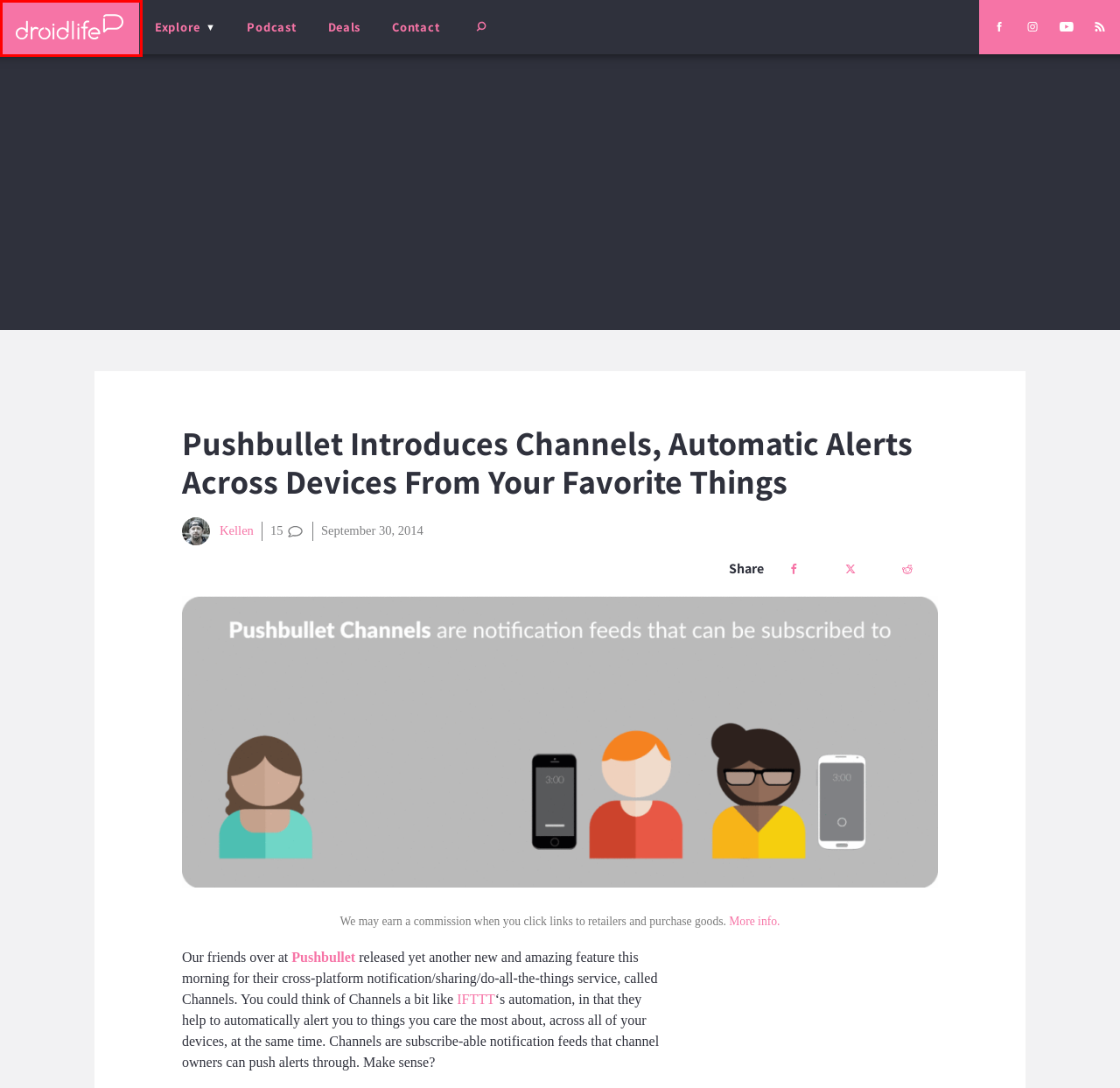Look at the screenshot of a webpage where a red rectangle bounding box is present. Choose the webpage description that best describes the new webpage after clicking the element inside the red bounding box. Here are the candidates:
A. Pushbullet Adds Full SMS Support on Desktop
B. Contact - Droid Life
C. Droid Life: Opinionated Android news.
D. Droid Life Show - Droid Life
E. Privacy Policy - Droid Life
F. Droid Life | Opinionated Android news.
G. Kellen, Author at Droid Life
H. IFTTT Changes App Name to "IF," Releases Series of "Do" Apps Too

C